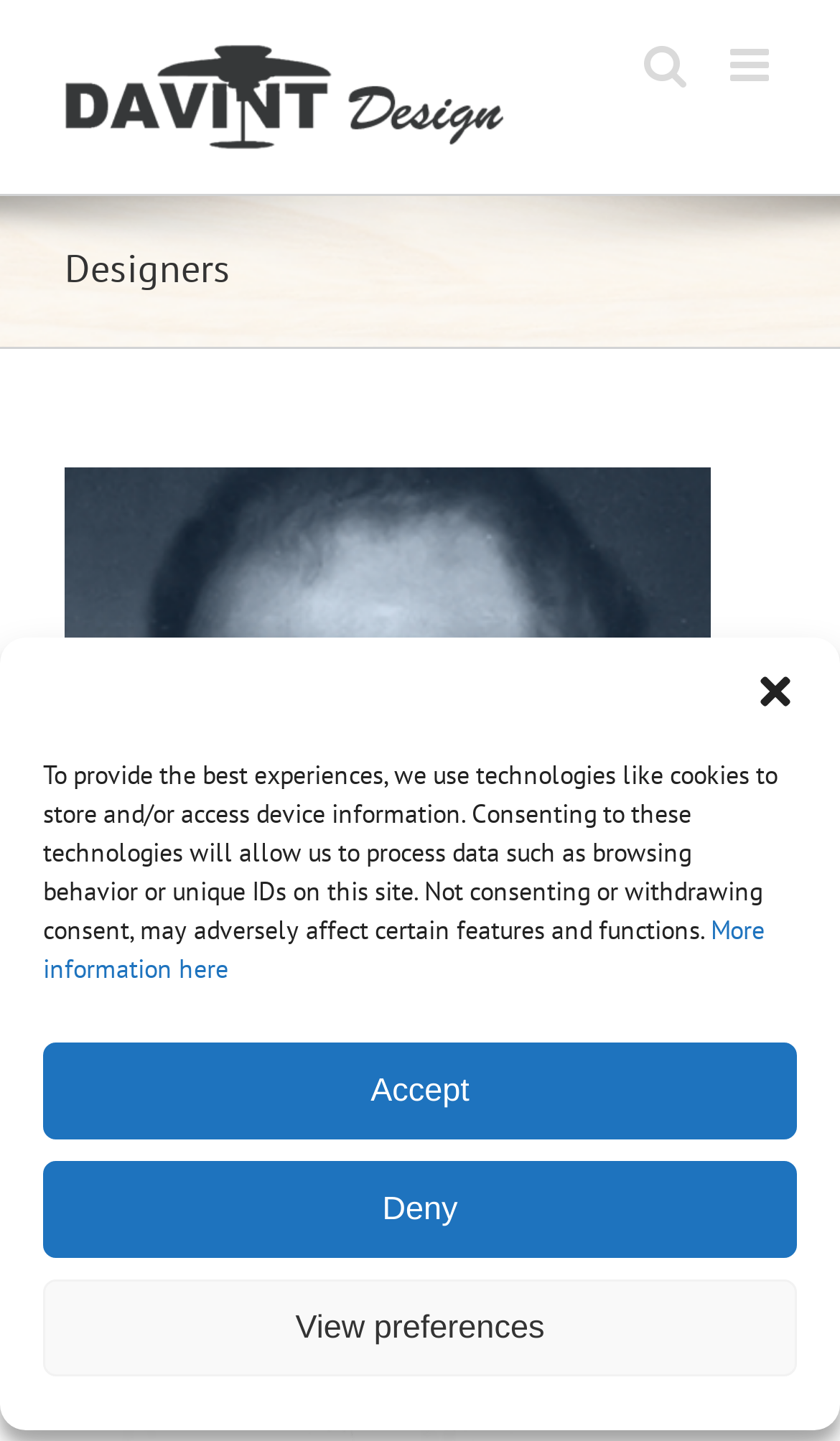From the element description: "aria-label="Toggle mobile search"", extract the bounding box coordinates of the UI element. The coordinates should be expressed as four float numbers between 0 and 1, in the order [left, top, right, bottom].

[0.767, 0.03, 0.818, 0.061]